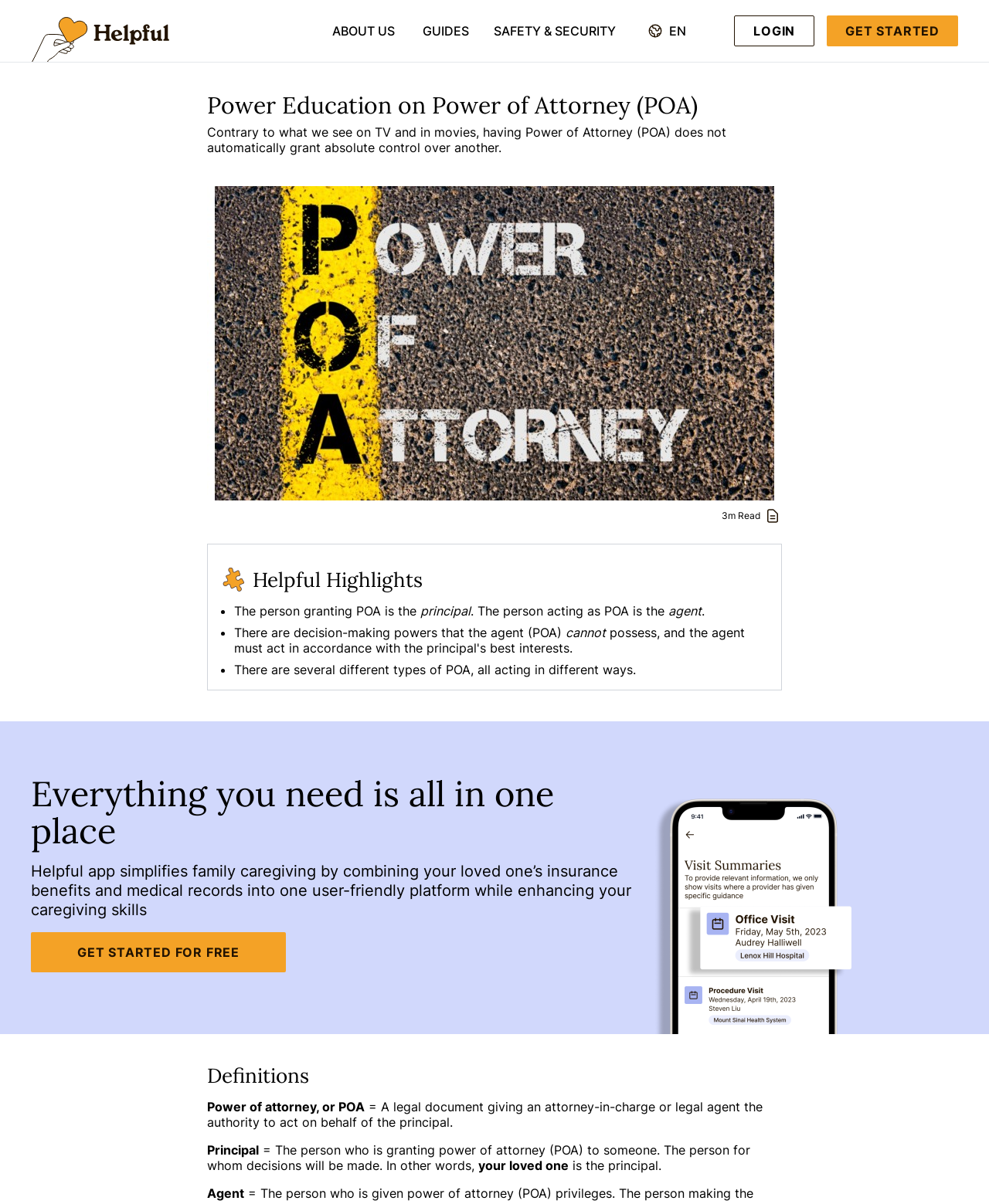Identify the bounding box coordinates of the specific part of the webpage to click to complete this instruction: "Read more about Power Education on Power of Attorney (POA)".

[0.209, 0.155, 0.791, 0.439]